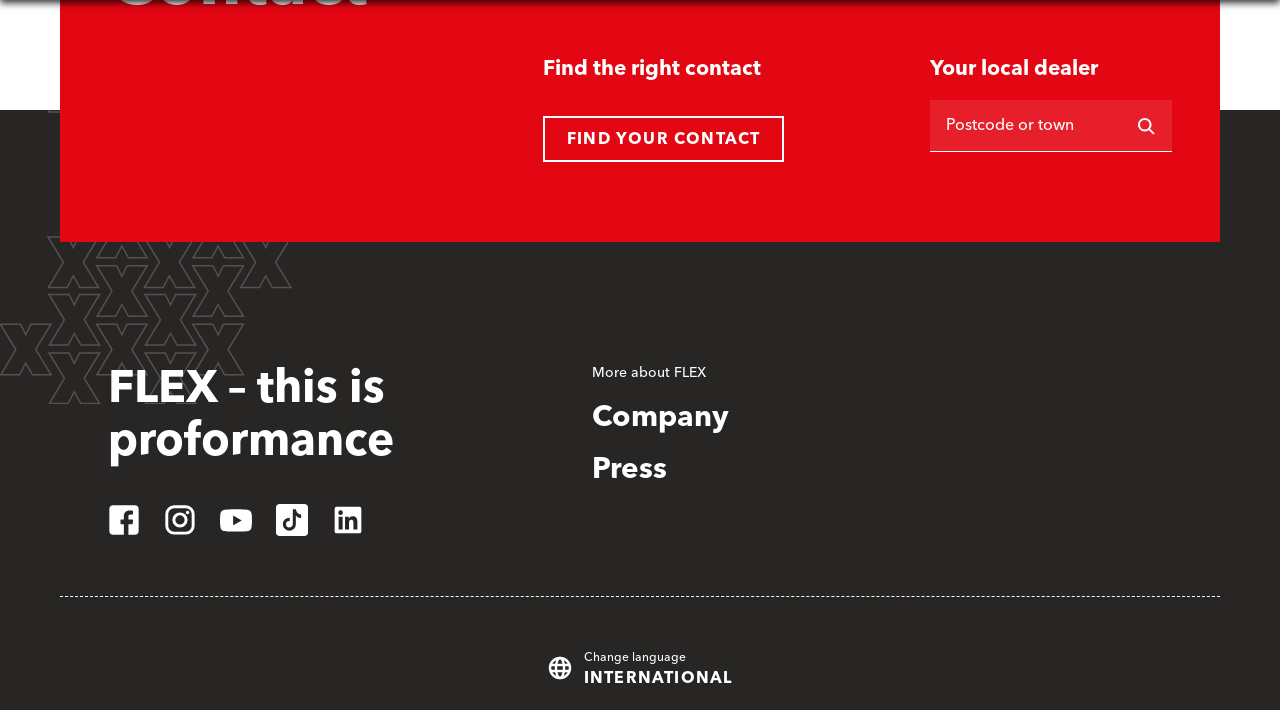Pinpoint the bounding box coordinates of the clickable element needed to complete the instruction: "Change language". The coordinates should be provided as four float numbers between 0 and 1: [left, top, right, bottom].

[0.409, 0.908, 0.591, 0.974]